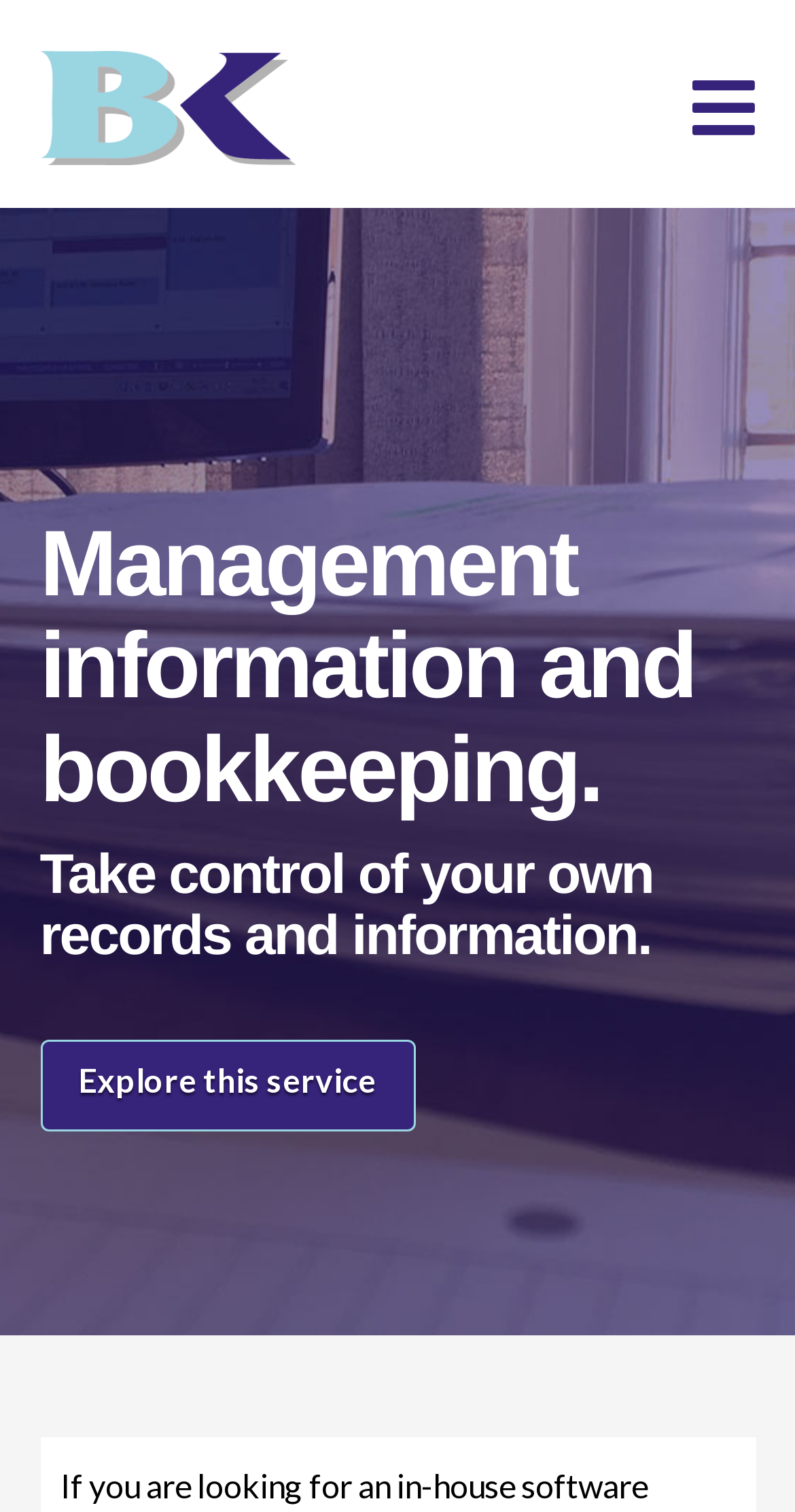What is the purpose of this service?
Please give a detailed and elaborate explanation in response to the question.

Based on the heading 'Management information and bookkeeping.' inside the navigation button, it can be inferred that the purpose of this service is related to managing information and bookkeeping.